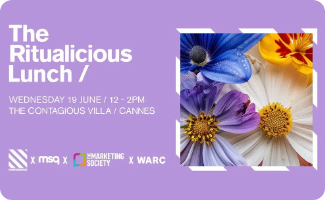What is the name of the venue hosting The Ritualicious Lunch?
Using the details shown in the screenshot, provide a comprehensive answer to the question.

The caption clearly states that the event will take place at The Contagious Villa in Cannes, which is the venue hosting the event.